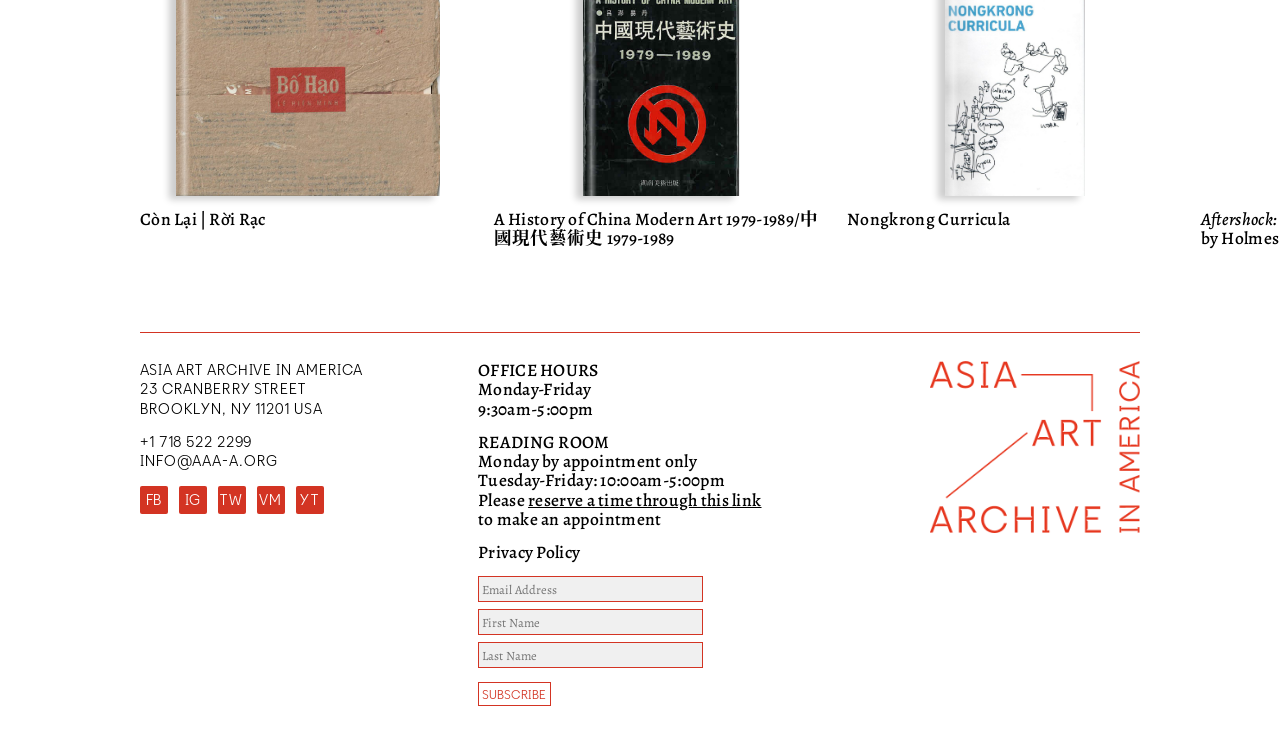Use a single word or phrase to answer the question:
How can one make an appointment for the reading room?

Reserve a time through a link